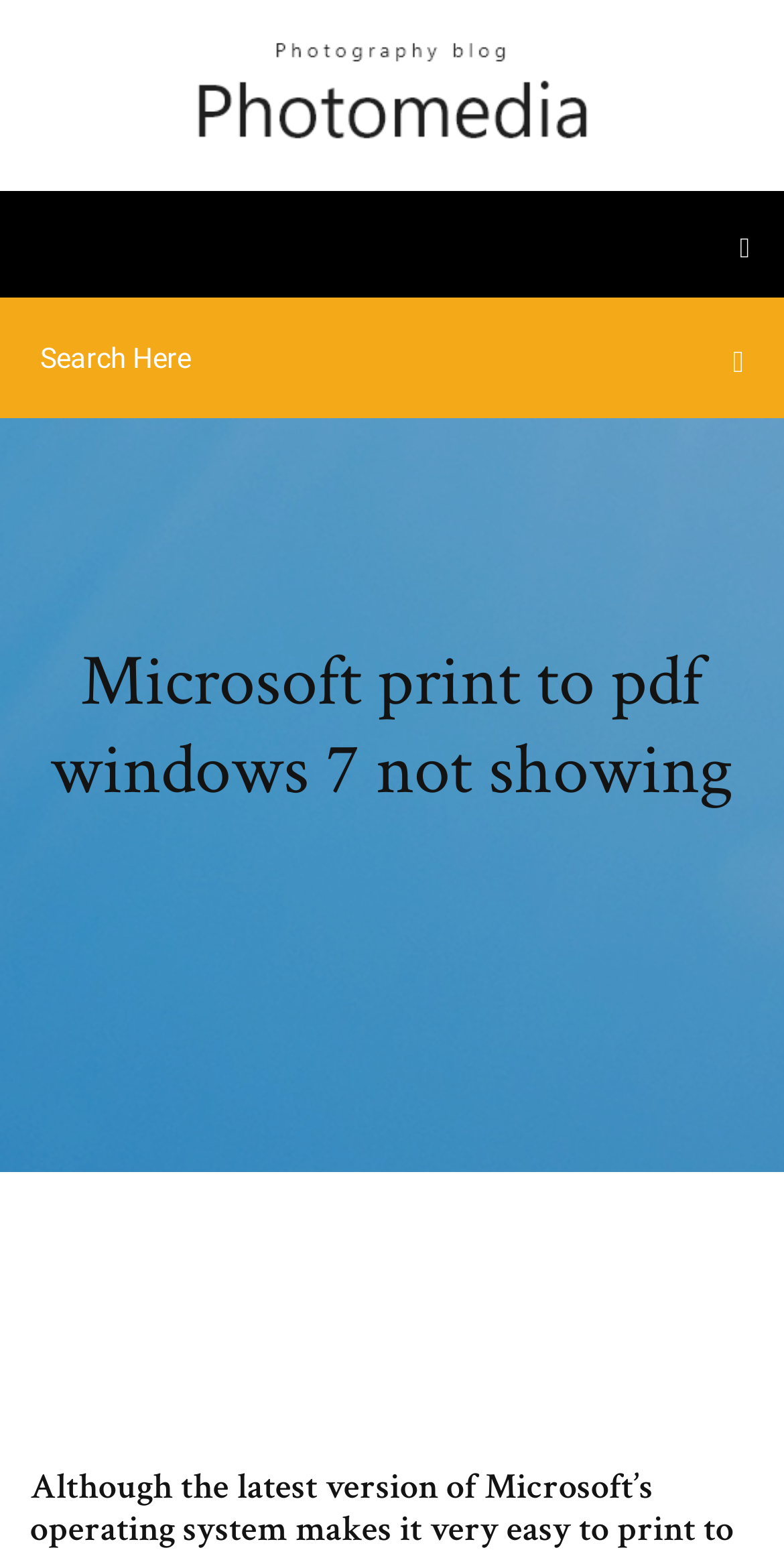Calculate the bounding box coordinates of the UI element given the description: "placeholder="Search Here"".

[0.051, 0.199, 0.909, 0.264]